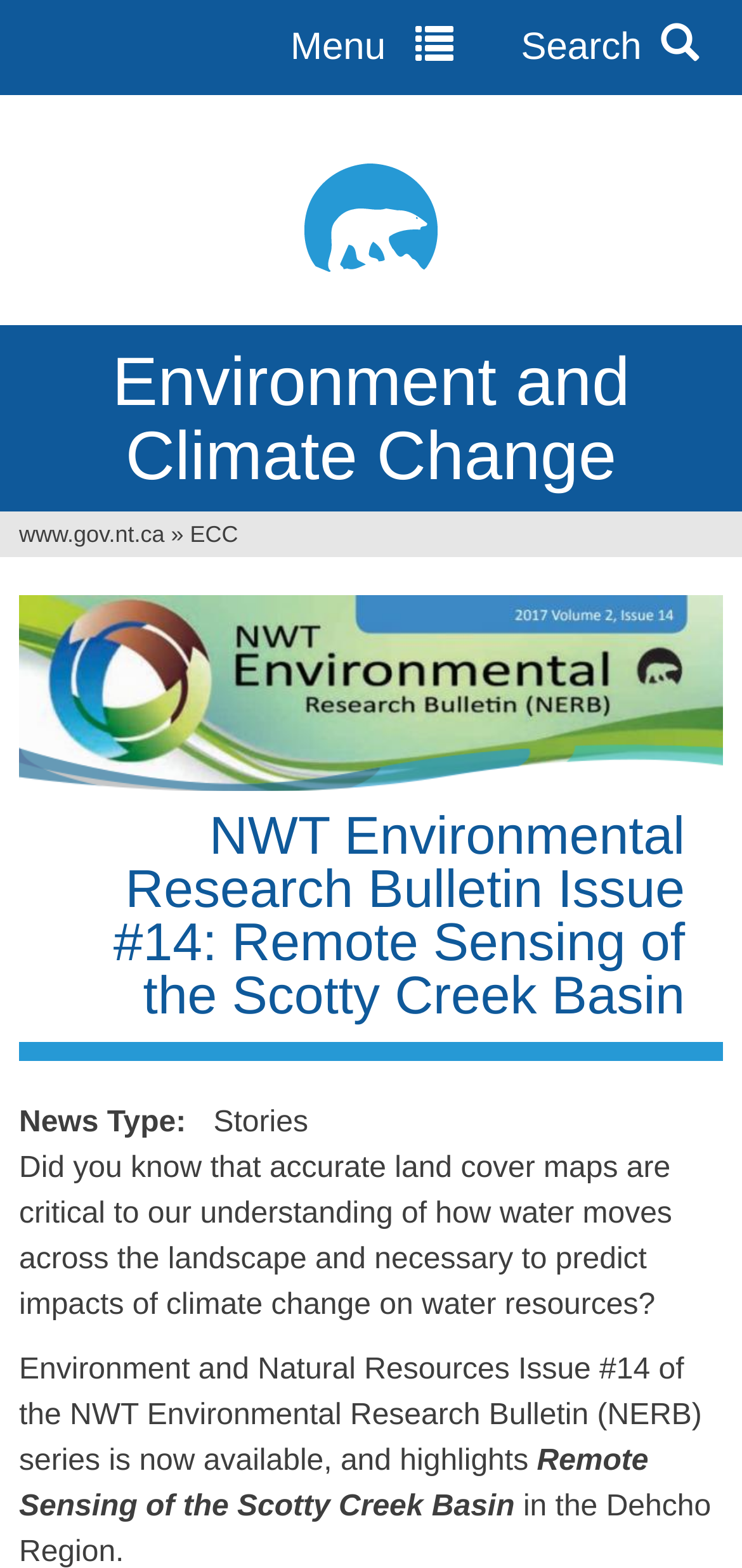By analyzing the image, answer the following question with a detailed response: What is the abbreviation of Environment and Climate Change?

I found the answer by looking at the link 'ECC', which is likely an abbreviation for Environment and Climate Change, given the context of the webpage.